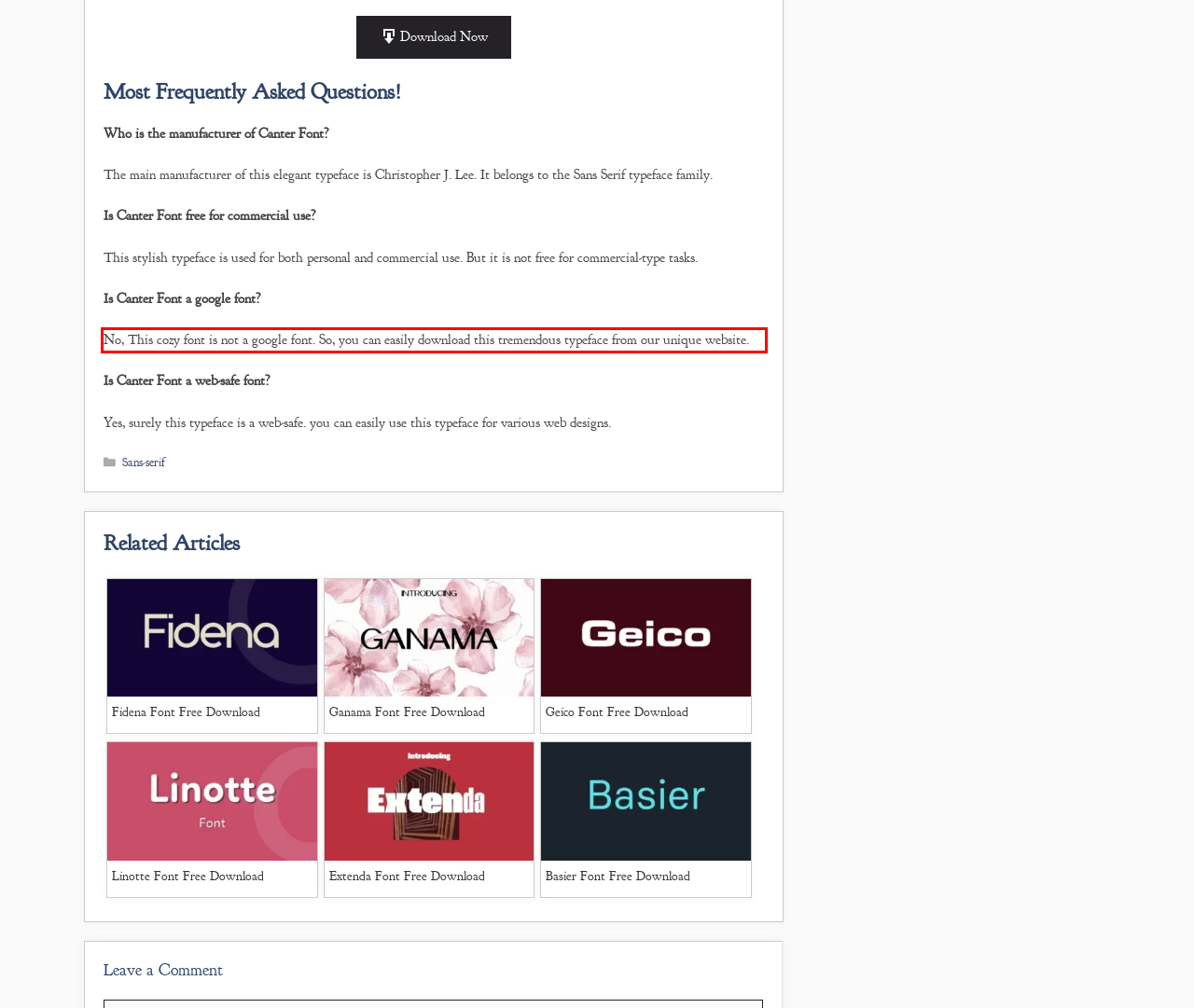Using OCR, extract the text content found within the red bounding box in the given webpage screenshot.

No, This cozy font is not a google font. So, you can easily download this tremendous typeface from our unique website.